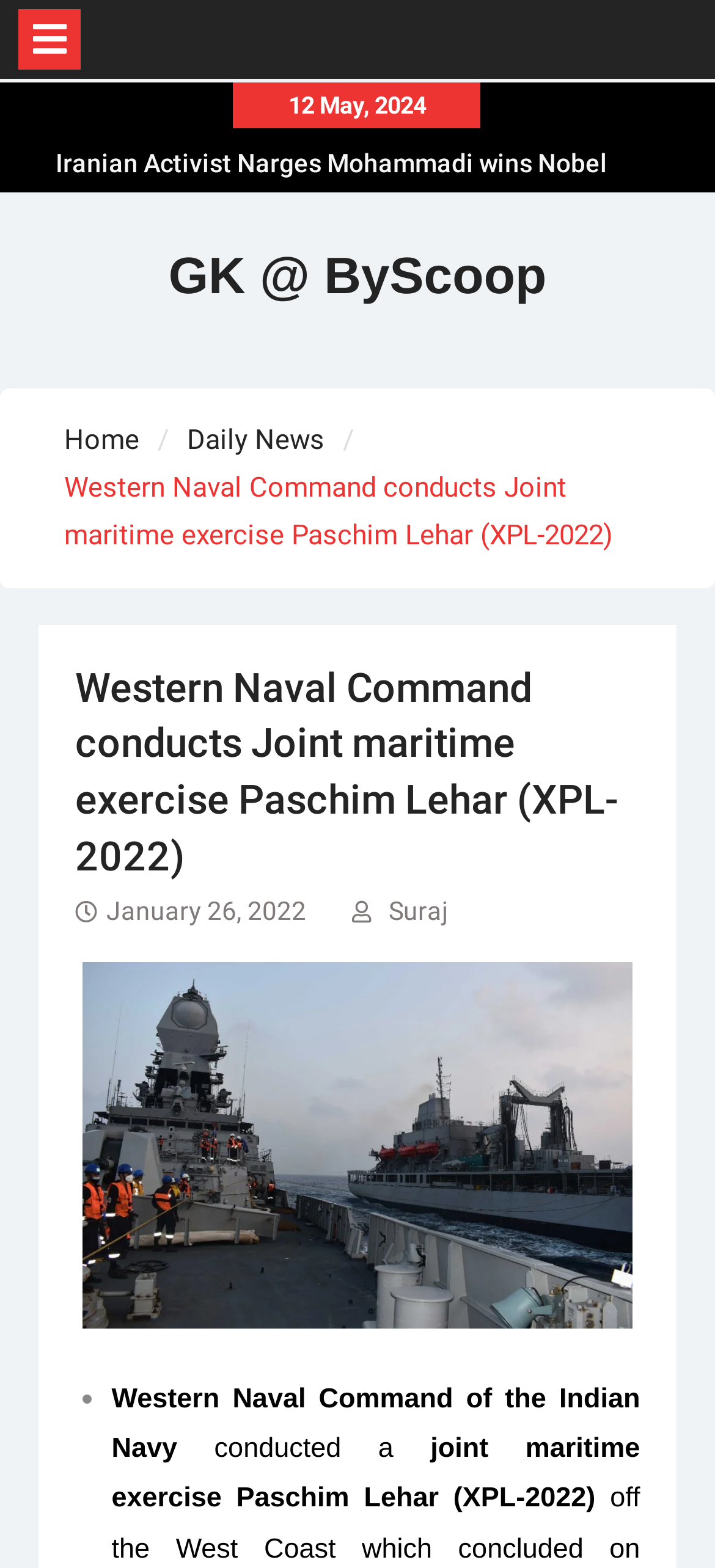Extract the bounding box for the UI element that matches this description: "Daily News".

[0.261, 0.27, 0.454, 0.291]